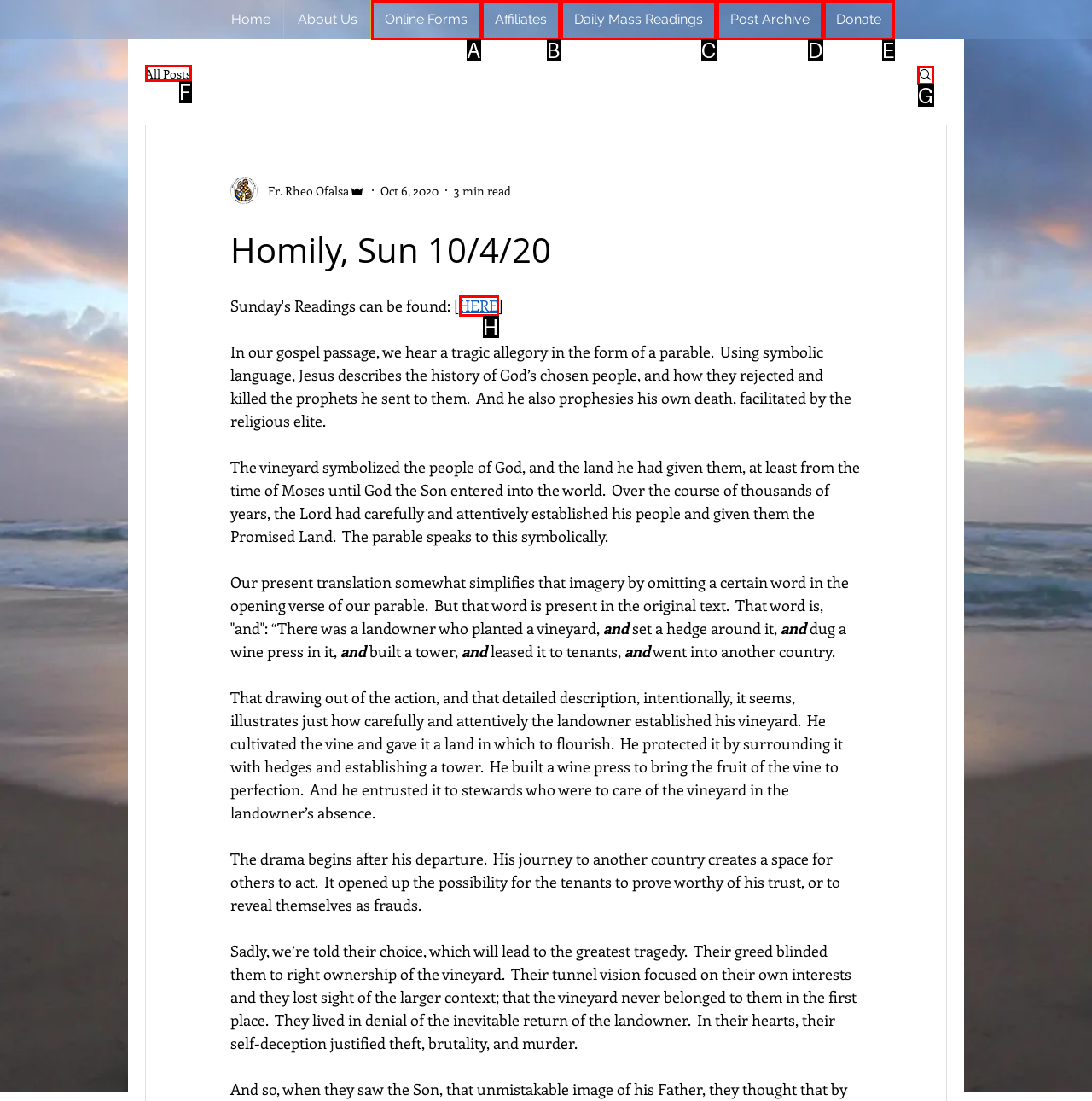Indicate the HTML element to be clicked to accomplish this task: Search for something Respond using the letter of the correct option.

G